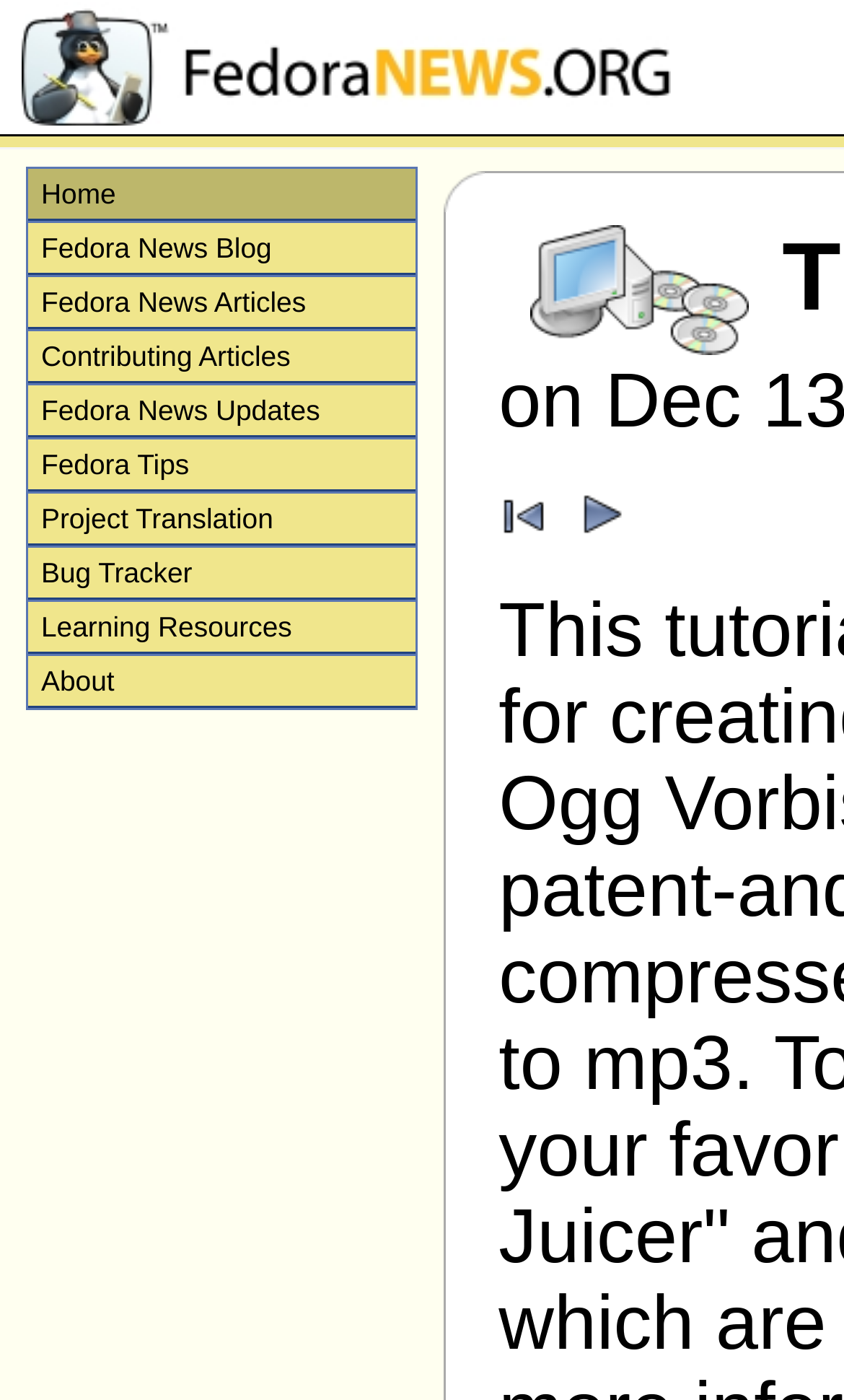Provide a one-word or short-phrase answer to the question:
How many links are on the webpage?

12